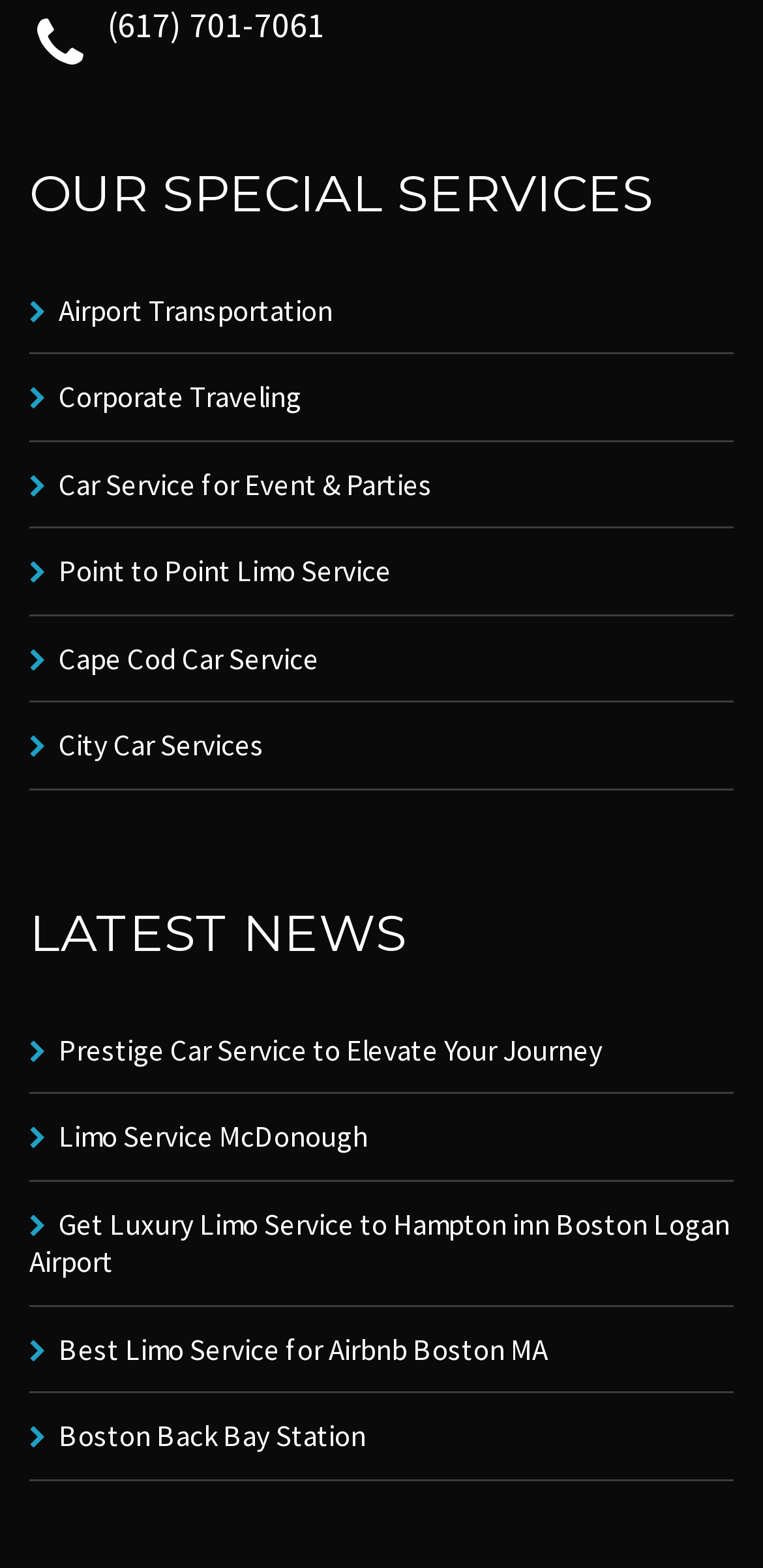Pinpoint the bounding box coordinates of the element that must be clicked to accomplish the following instruction: "Book airport transportation". The coordinates should be in the format of four float numbers between 0 and 1, i.e., [left, top, right, bottom].

[0.077, 0.185, 0.436, 0.209]